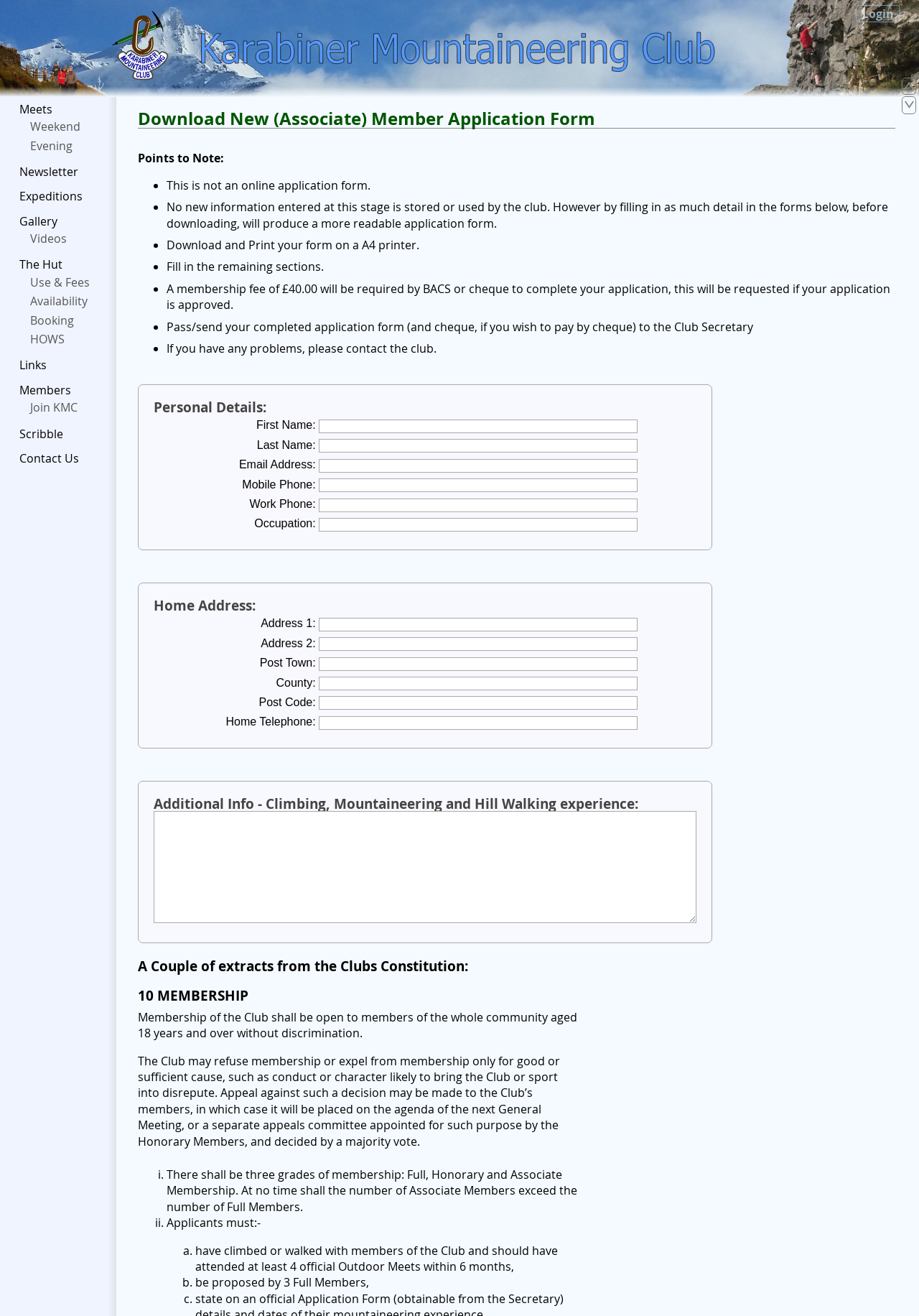Generate a thorough caption detailing the webpage content.

The webpage is about the Karabiner Mountaineering Club, a Manchester-based club that offers rock climbing, walking, and social meets every week throughout the year. The club also has a mountain hut near Llanberis.

At the top of the page, there is a navigation menu with links to various sections, including "Home Page", "Login", "Meets", "Weekend", "Evening", "Newsletter", "Expeditions", "Gallery", "Videos", "The Hut", "Use & Fees", "Availability", "Booking", "HOWS", "Links", "Members", "Join KMC", "Scribble", and "Contact Us".

Below the navigation menu, there is a heading that reads "Download New (Associate) Member Application Form". This is followed by a horizontal separator line and then a section titled "Points to Note:", which provides instructions on how to fill out the application form.

The application form is divided into sections, including "Personal Details" and "Home Address". Each section has a series of text boxes and labels, where users can enter their information. The "Personal Details" section asks for the user's first name, last name, email address, mobile phone number, work phone number, and occupation. The "Home Address" section asks for the user's address.

Throughout the page, there are also several links and buttons, including a "Download" button at the top of the page, which allows users to download the application form.